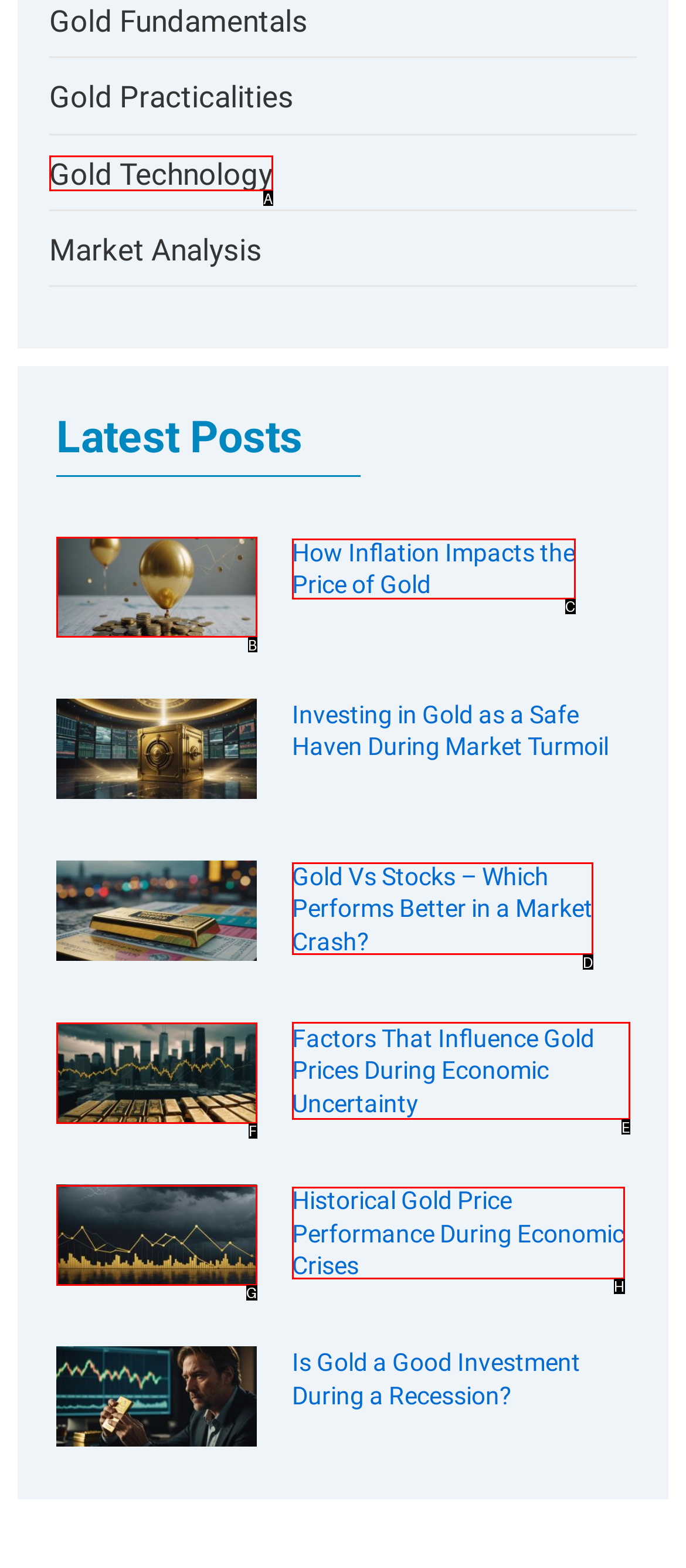Tell me the letter of the UI element to click in order to accomplish the following task: Learn about 'Factors That Influence Gold Prices During Economic Uncertainty'
Answer with the letter of the chosen option from the given choices directly.

E